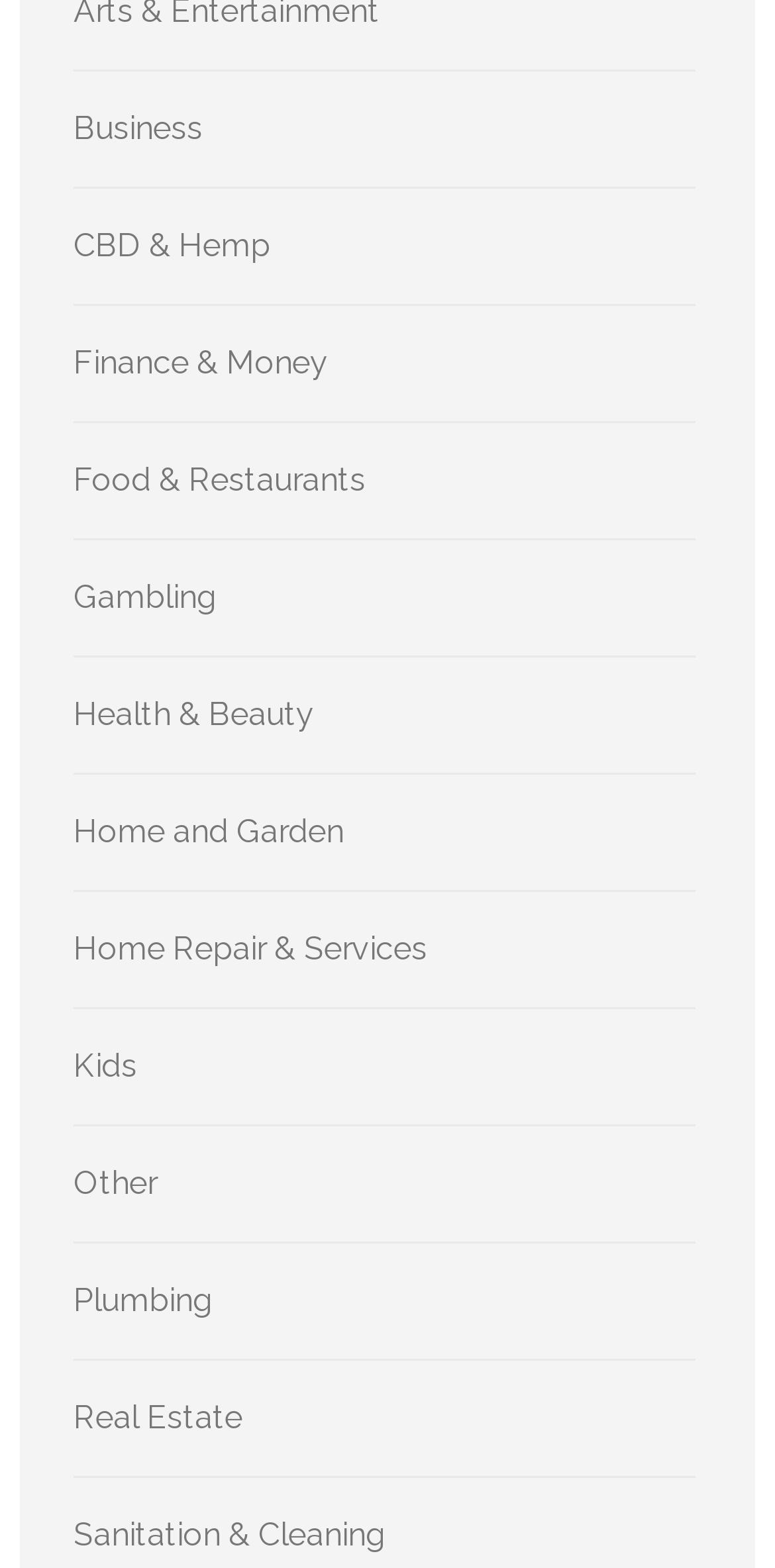Give a concise answer using one word or a phrase to the following question:
What is the category related to houses?

Home and Garden